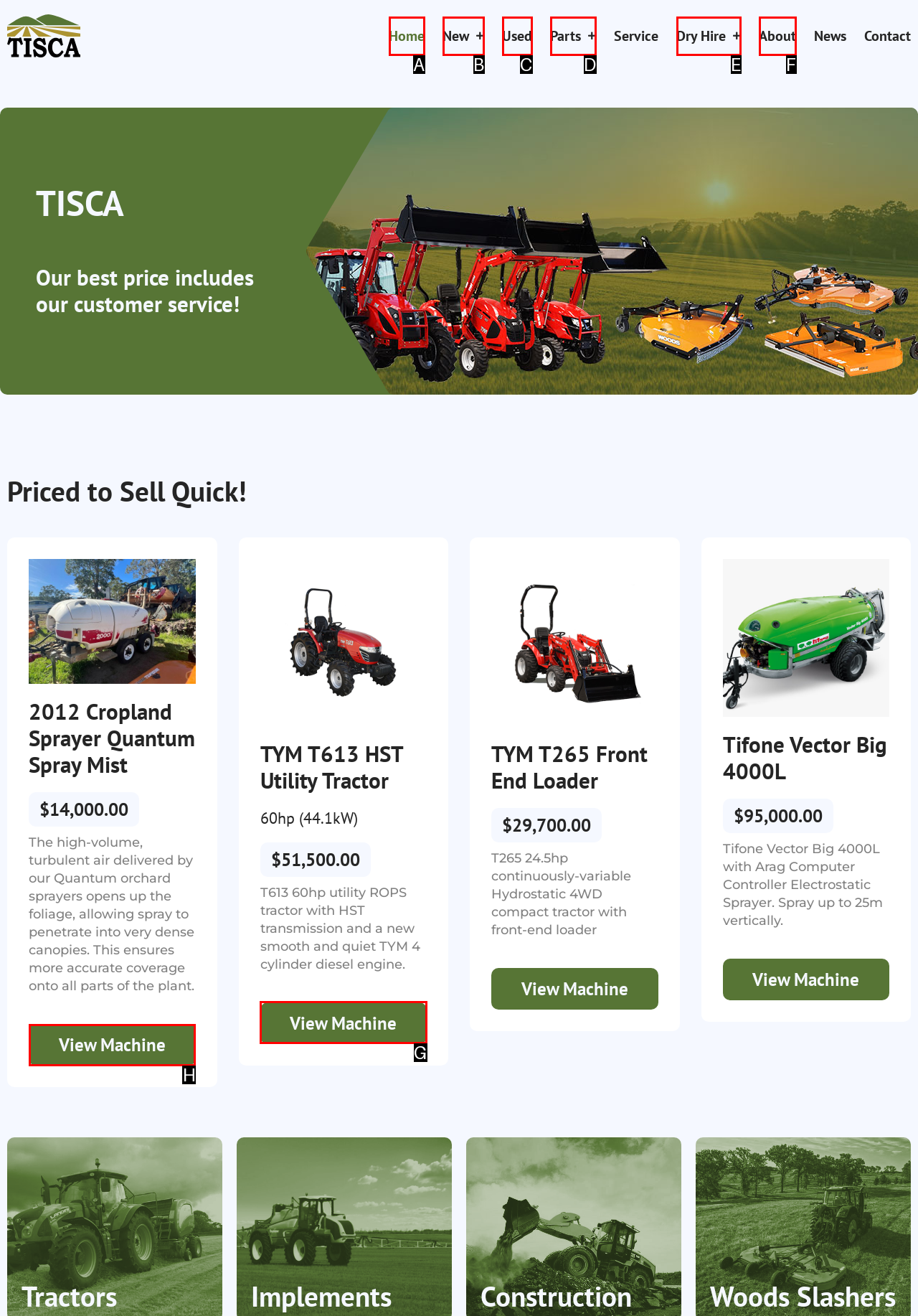Find the appropriate UI element to complete the task: Reset filters. Indicate your choice by providing the letter of the element.

None